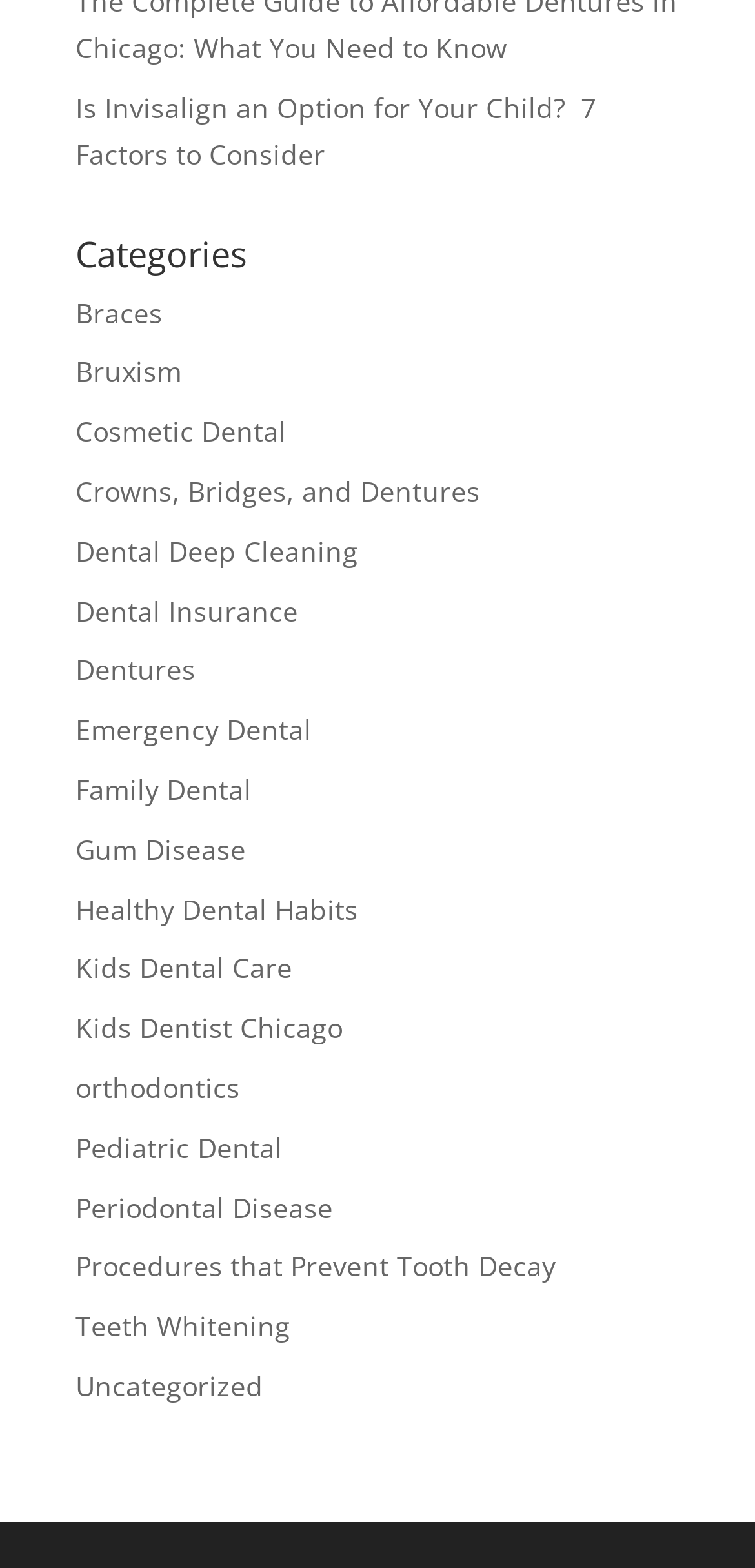Identify the bounding box coordinates of the clickable region necessary to fulfill the following instruction: "View the 'Braces' category". The bounding box coordinates should be four float numbers between 0 and 1, i.e., [left, top, right, bottom].

[0.1, 0.187, 0.215, 0.211]